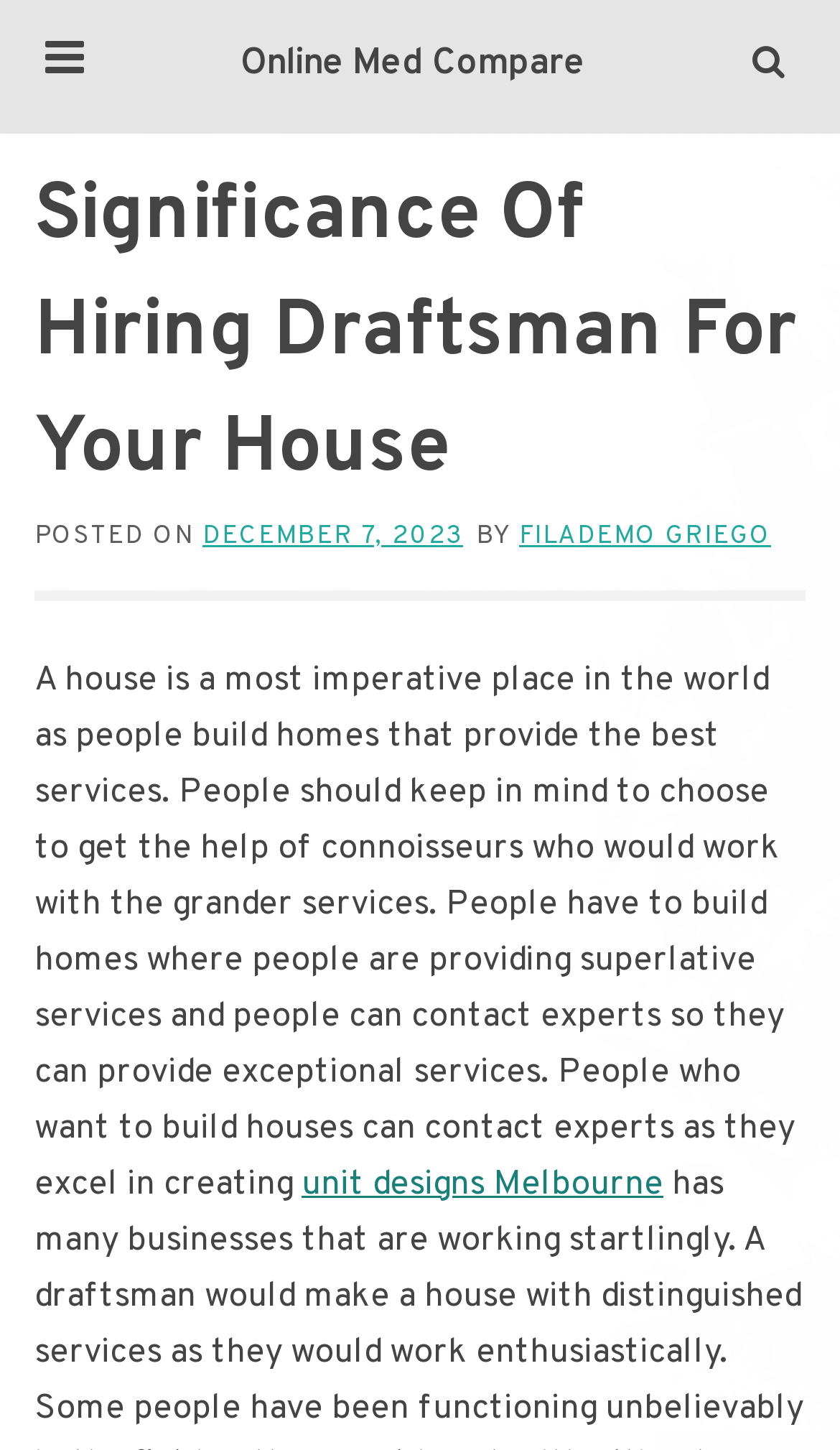What is the text of the webpage's headline?

Significance Of Hiring Draftsman For Your House